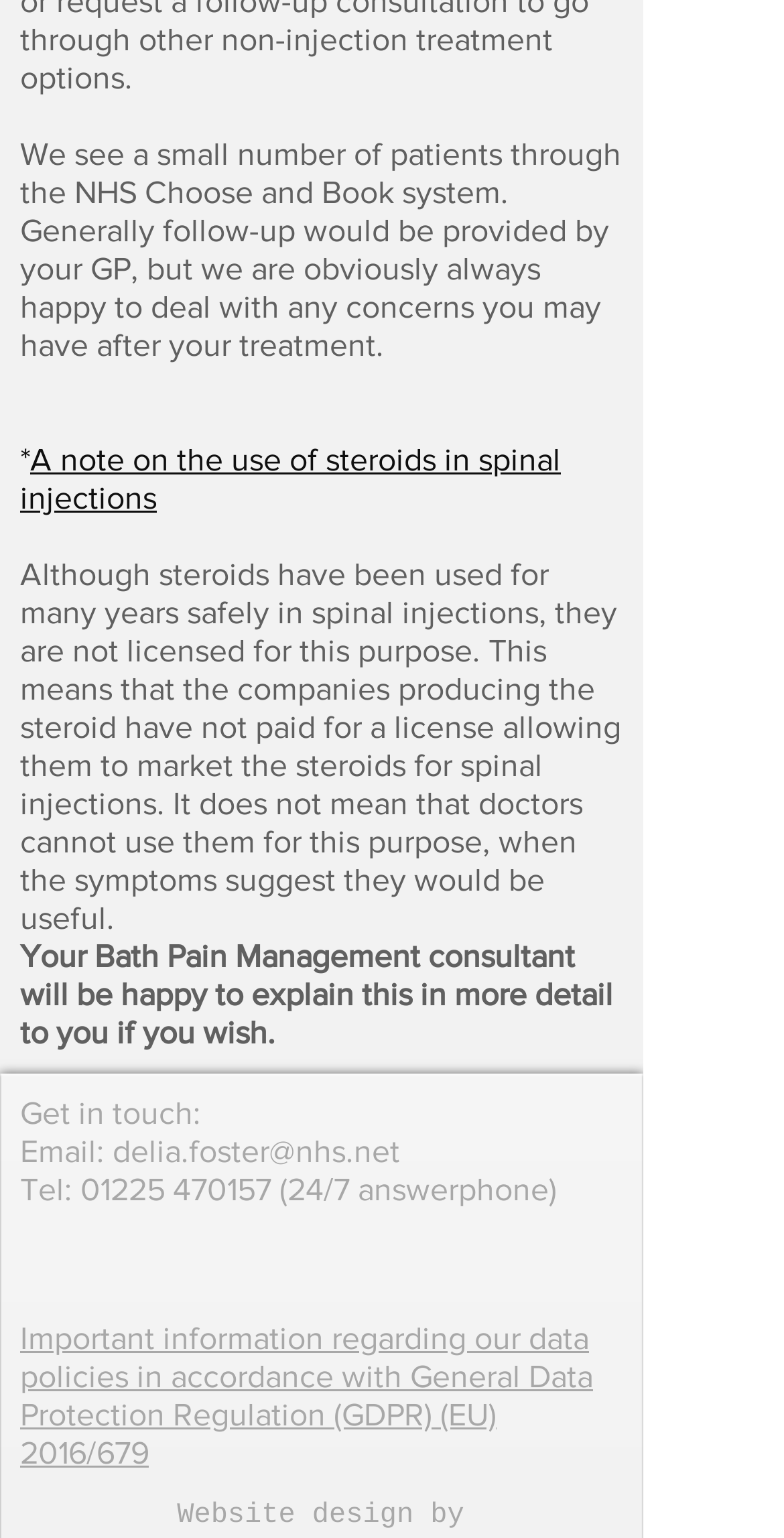Determine the bounding box coordinates for the UI element described. Format the coordinates as (top-left x, top-left y, bottom-right x, bottom-right y) and ensure all values are between 0 and 1. Element description: aria-label="Facebook Social Icon"

[0.303, 0.8, 0.392, 0.846]